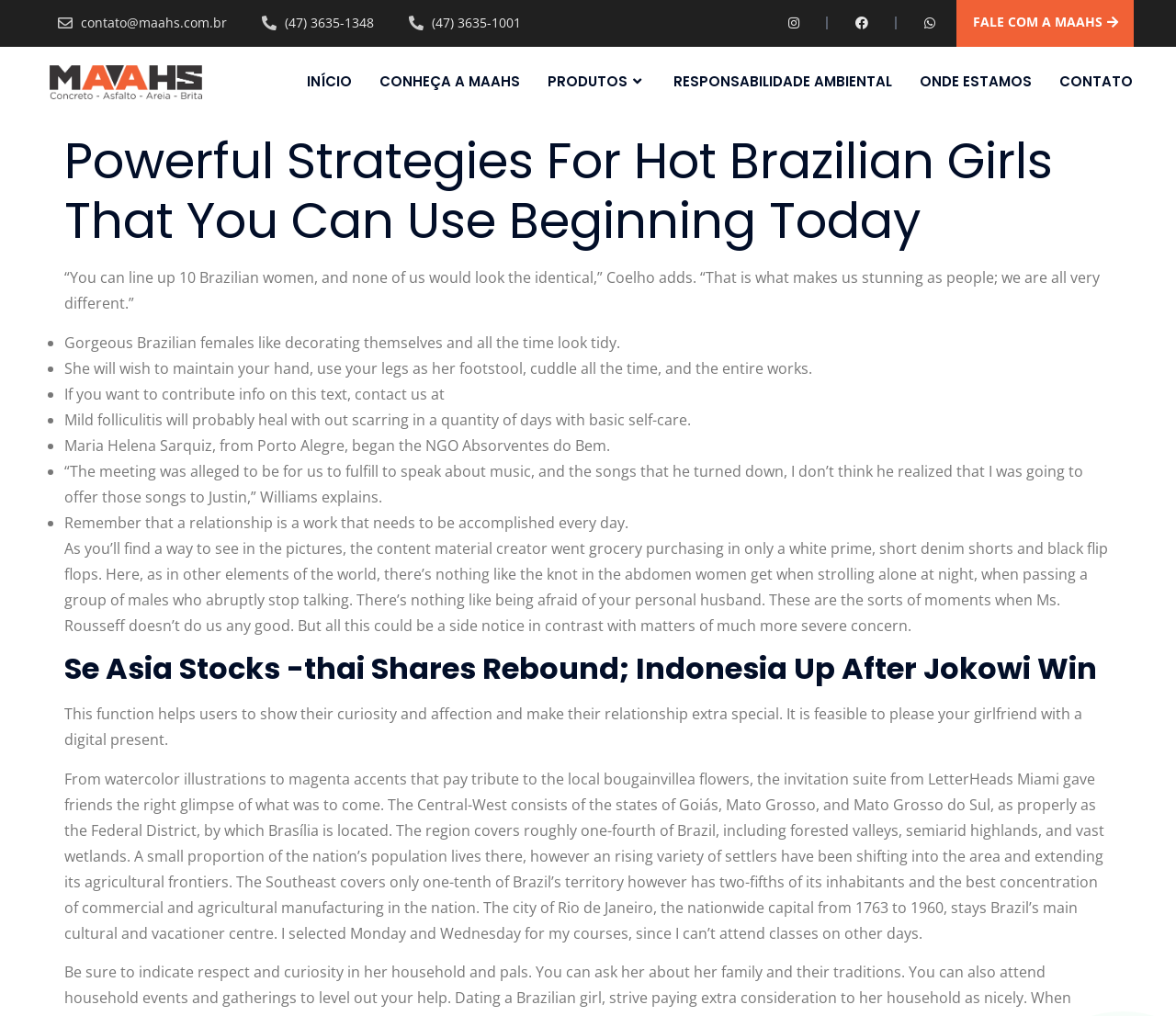What is the topic of the text that mentions Ms. Rousseff?
Carefully examine the image and provide a detailed answer to the question.

I found the topic by reading the text on the webpage, which mentions Ms. Rousseff in the context of women's safety and fear of walking alone at night.